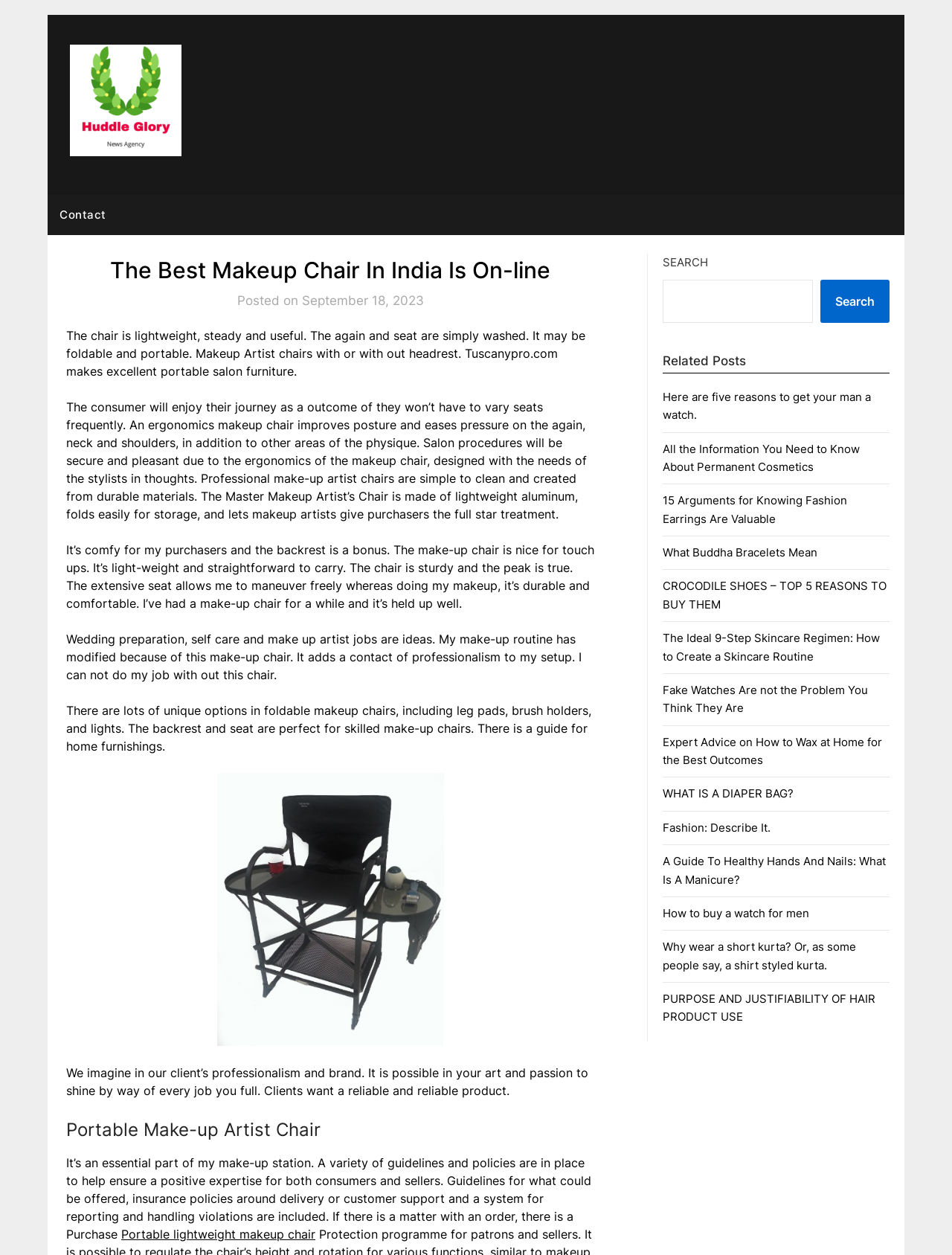What is the theme of the related posts section?
Answer the question with a thorough and detailed explanation.

The related posts section contains links to various articles, including 'Here are five reasons to get your man a watch', 'All the Information You Need to Know About Permanent Cosmetics', and 'Fashion: Describe It.'. These article titles suggest that the theme of the related posts section is fashion and beauty.